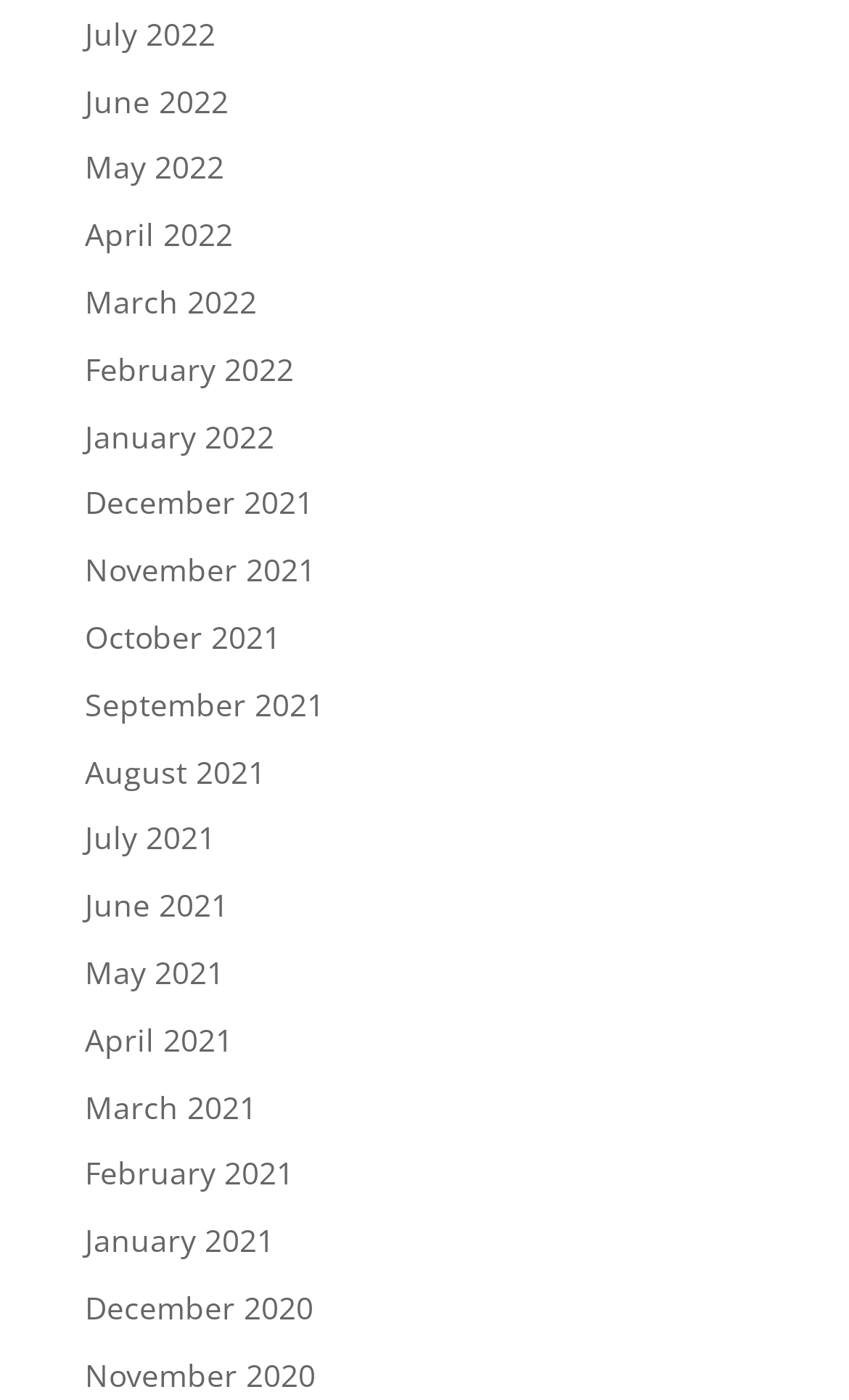Are the links for the same year grouped together?
Answer the question with as much detail as you can, using the image as a reference.

I observed that the links for the same year are grouped together, such as the links for 2022 (July, June, May, etc.) and the links for 2021 (December, November, October, etc.).